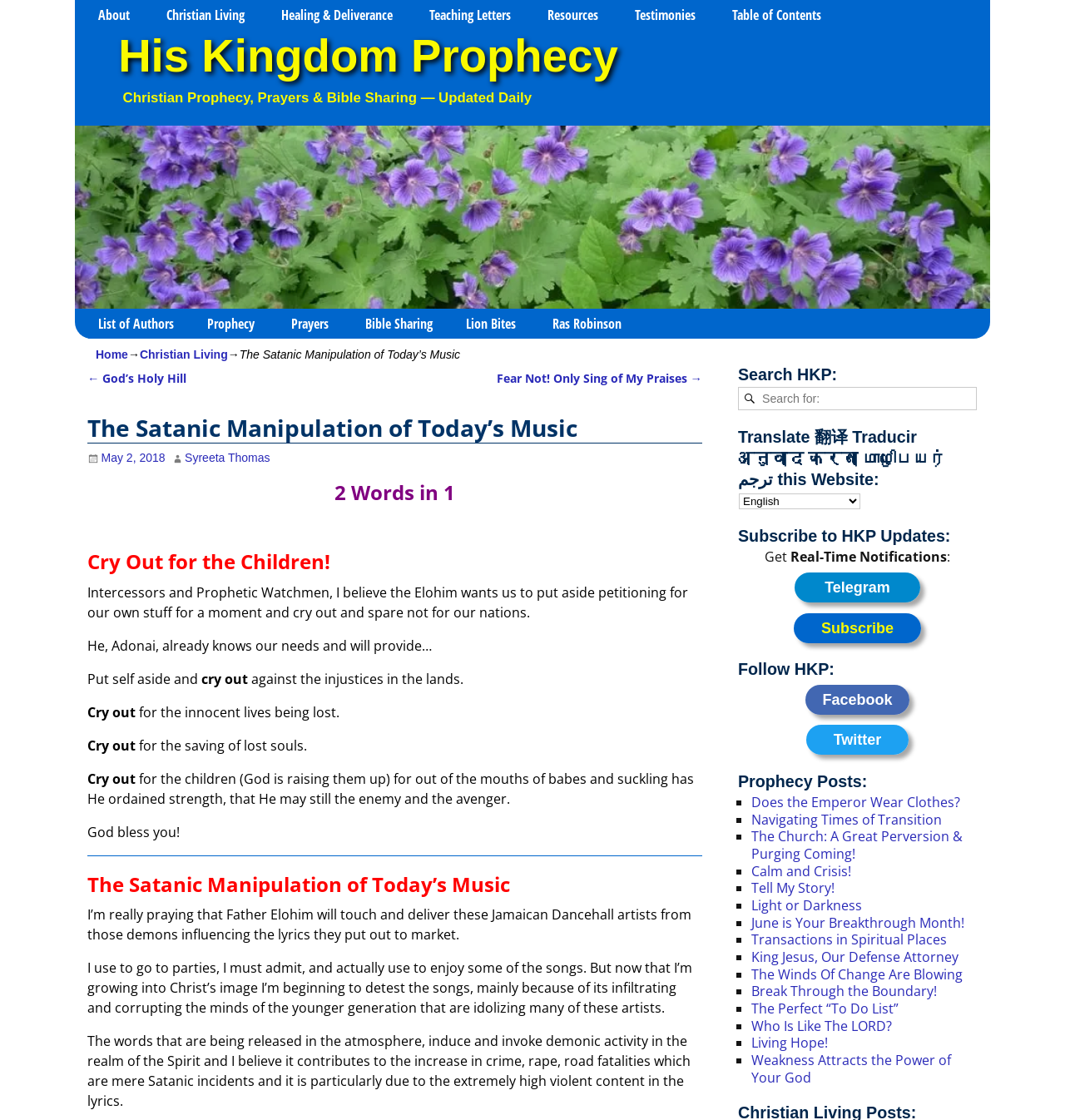Given the description of a UI element: "Home", identify the bounding box coordinates of the matching element in the webpage screenshot.

[0.09, 0.31, 0.12, 0.322]